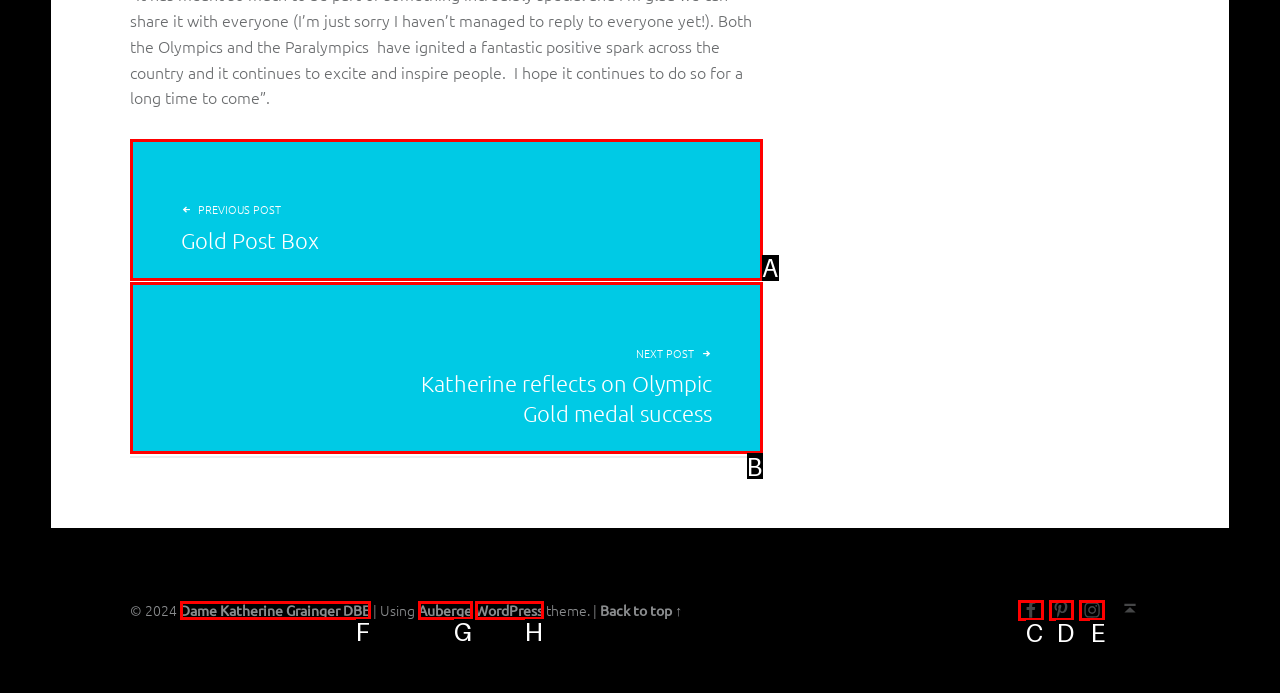Identify the UI element that best fits the description: Previous post Gold Post Box
Respond with the letter representing the correct option.

A